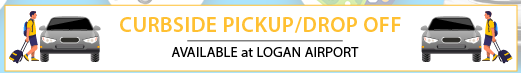Create a detailed narrative of what is happening in the image.

The image prominently displays a banner highlighting the "CURBSIDE PICKUP/DROP OFF" service available at Logan Airport. Accompanied by colorful graphics, it features two individuals standing with luggage beside a grey vehicle, effectively conveying the convenience of this transport option for travelers. The clear and bold typography emphasizes essential information, ensuring that passengers can easily understand their curbside pickup and drop-off choices when arriving or departing from Logan Airport. This service aims to enhance the overall travel experience by providing accessible and efficient transportation solutions for guests.